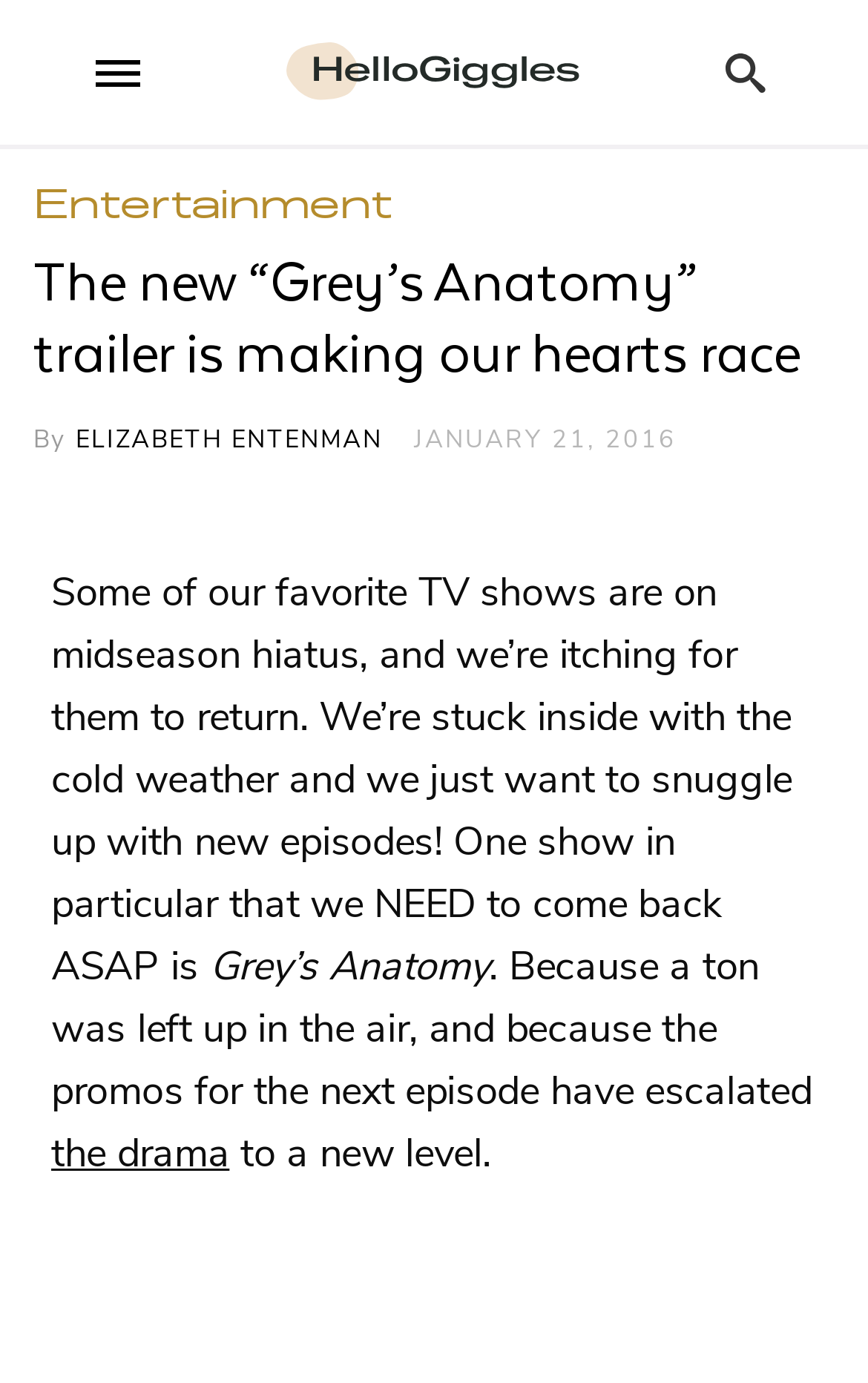What is the author's feeling about the TV show's hiatus?
Using the screenshot, give a one-word or short phrase answer.

itching for it to return